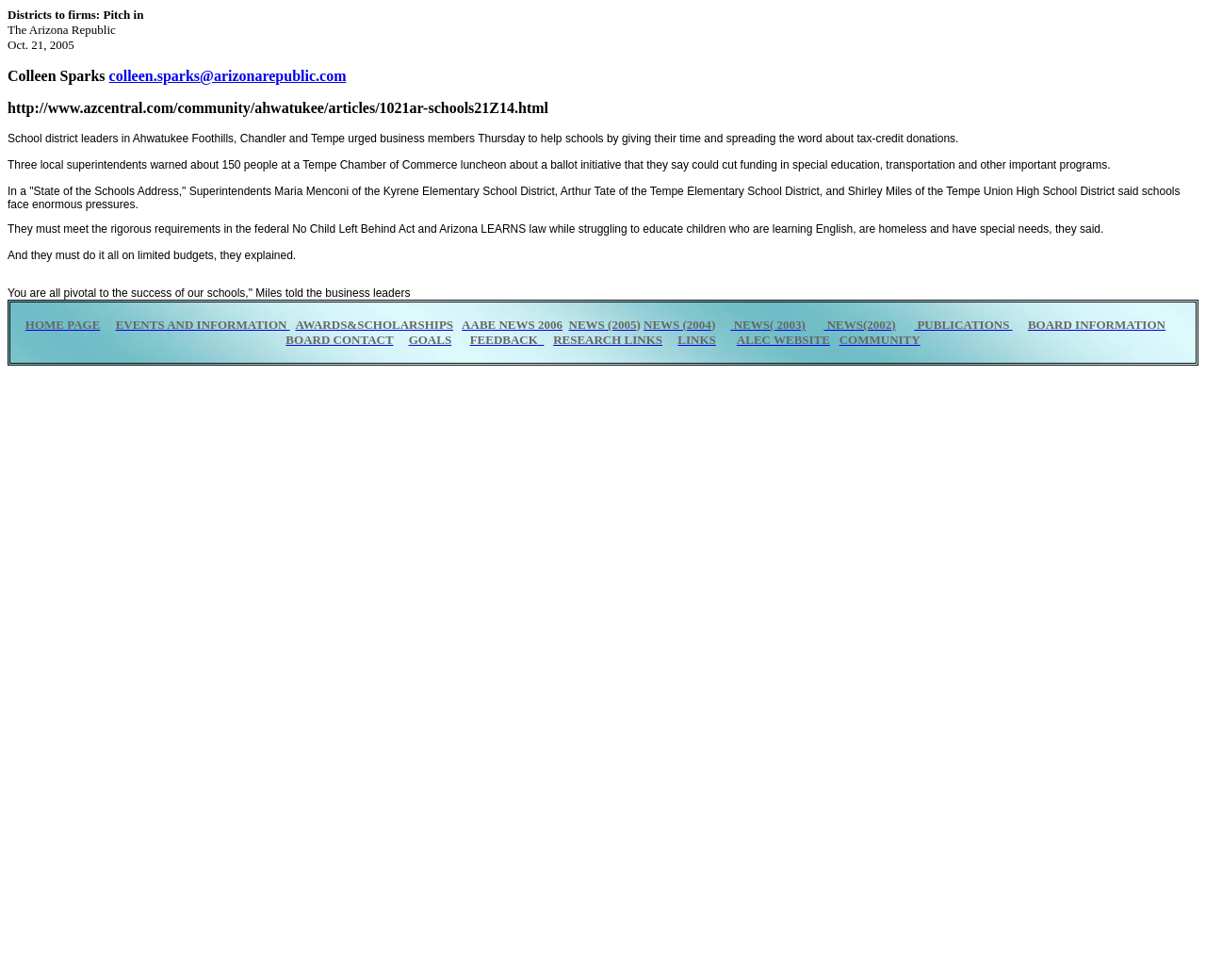Find the bounding box coordinates for the area that should be clicked to accomplish the instruction: "Check out AWARDS&SCHOLARSHIPS".

[0.245, 0.324, 0.376, 0.338]